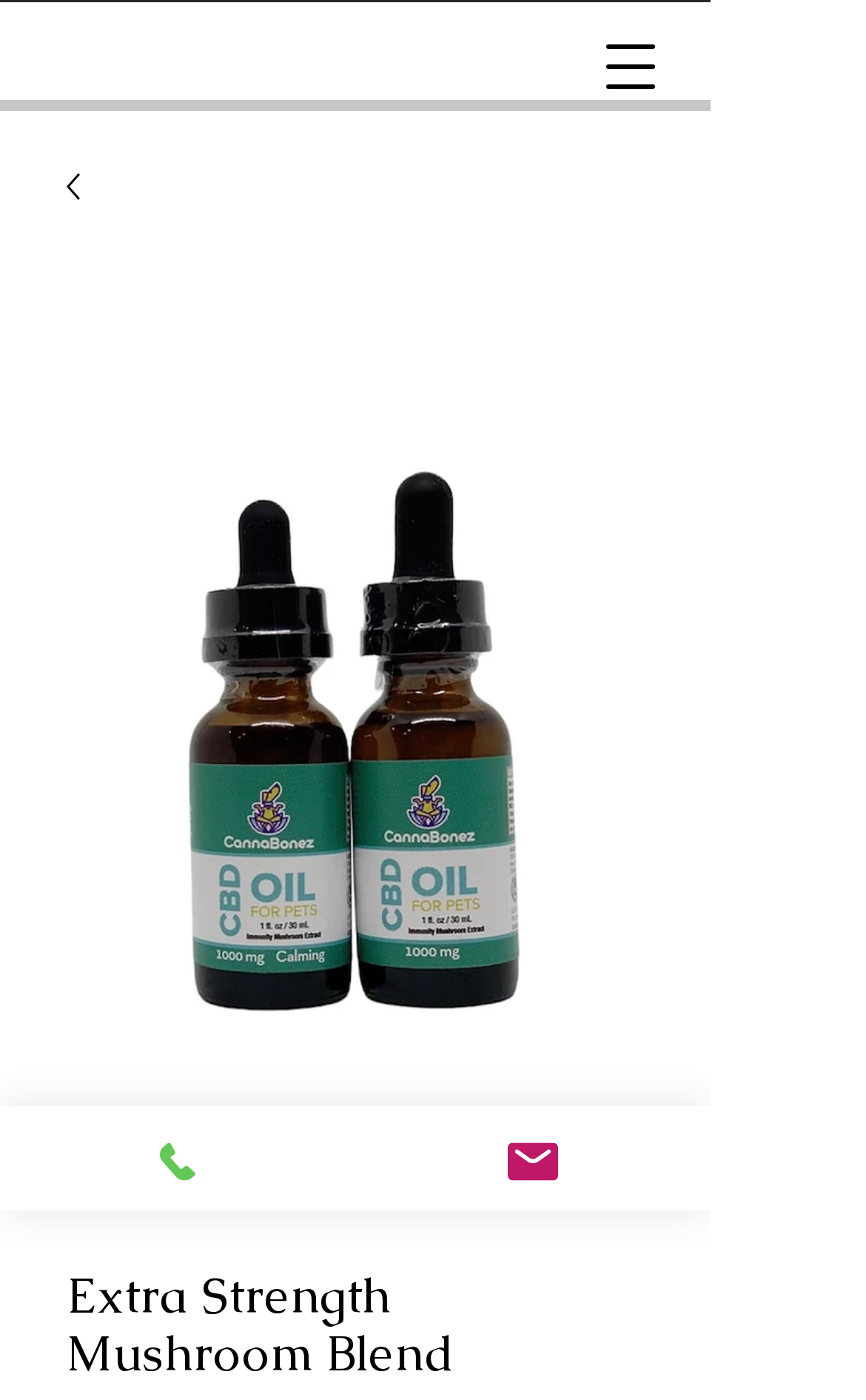What is the name of the product?
Refer to the image and provide a detailed answer to the question.

I determined the answer by looking at the heading element with the text 'Extra Strength Mushroom Blend' which is a prominent element on the webpage, indicating that it is the name of the product.